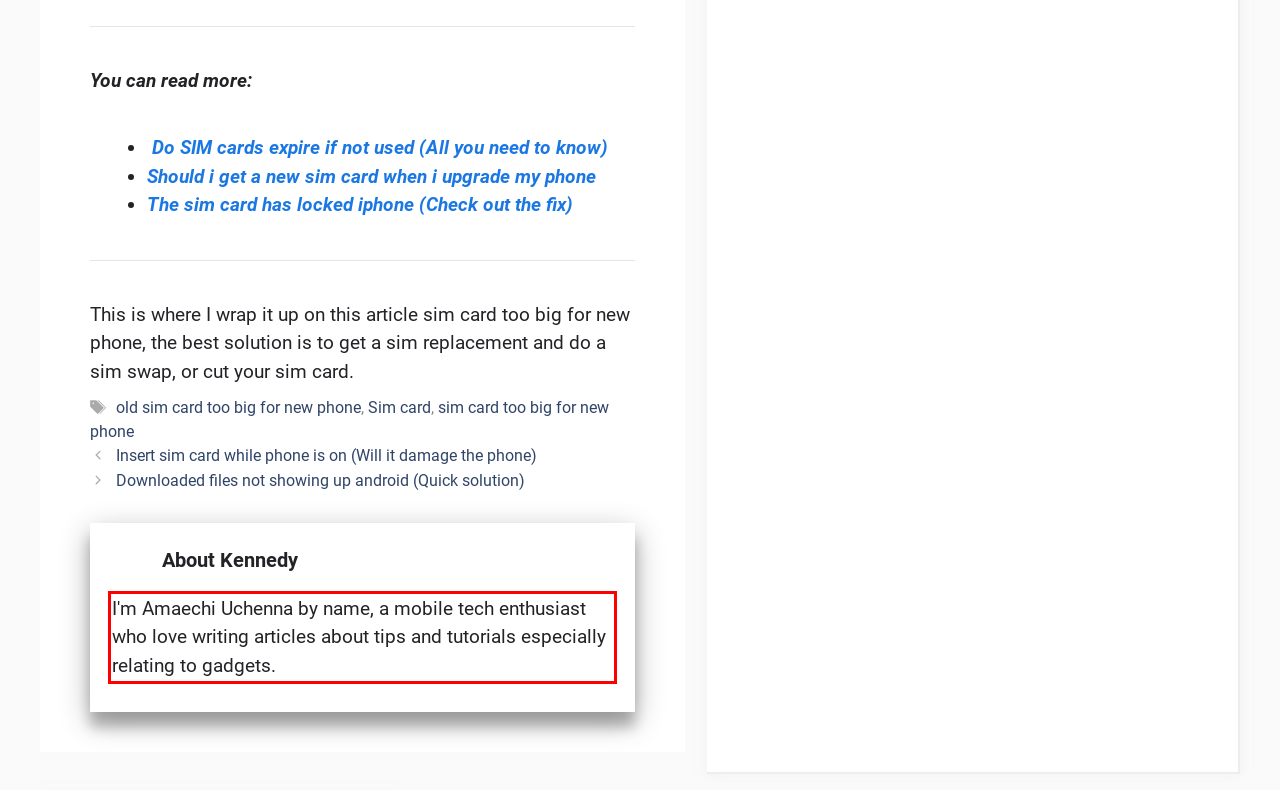Within the screenshot of the webpage, there is a red rectangle. Please recognize and generate the text content inside this red bounding box.

I'm Amaechi Uchenna by name, a mobile tech enthusiast who love writing articles about tips and tutorials especially relating to gadgets.